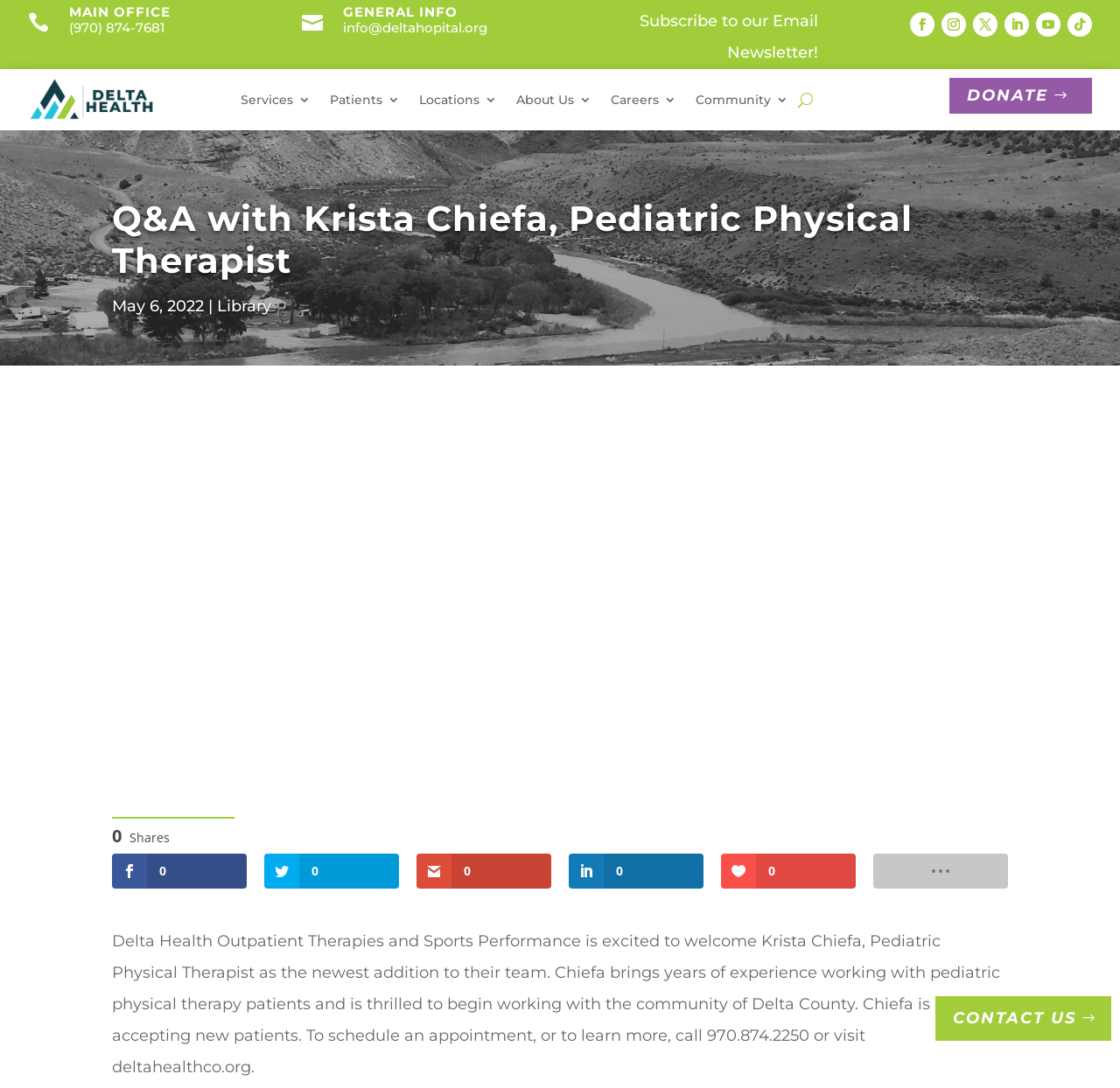Select the bounding box coordinates of the element I need to click to carry out the following instruction: "Click the 'Services' link".

[0.215, 0.084, 0.262, 0.099]